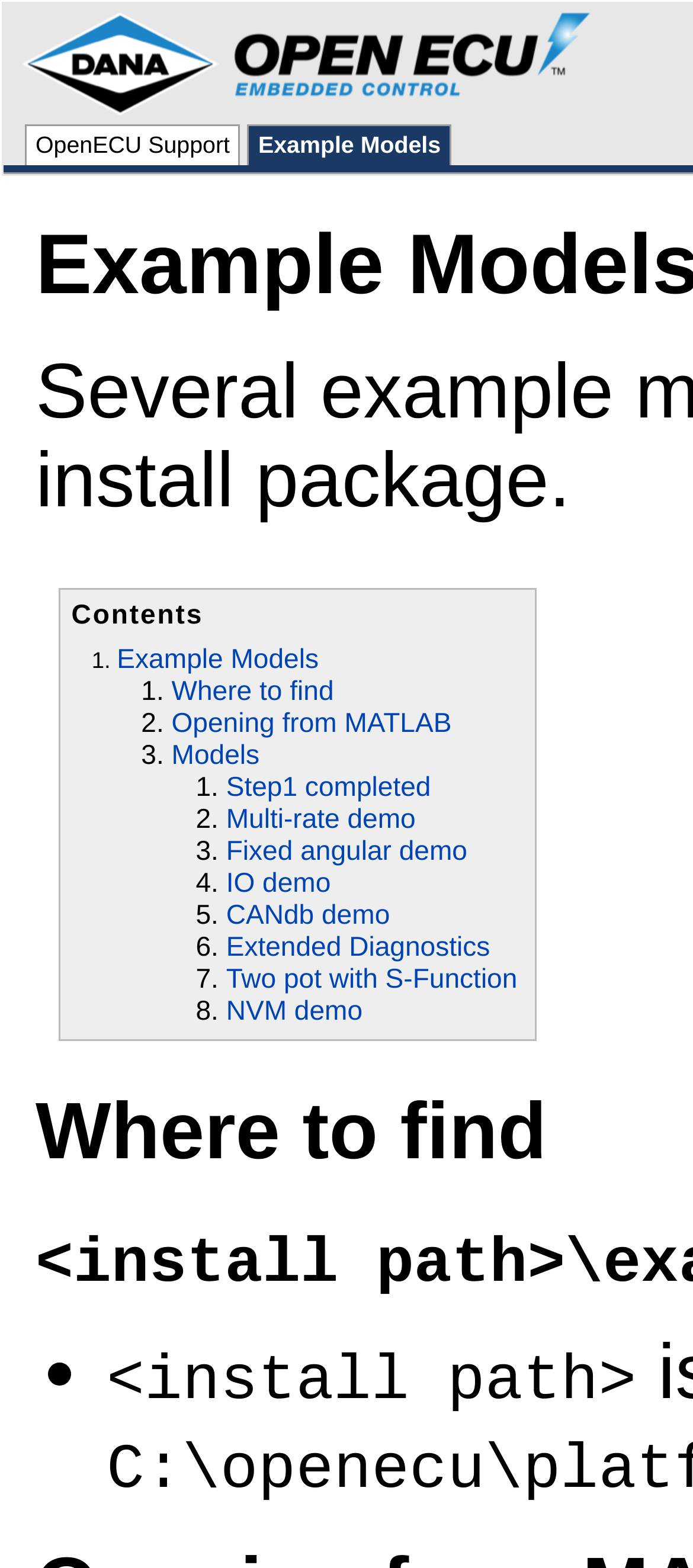Describe every aspect of the webpage in a detailed manner.

The webpage is titled "Example Models - OpenECU Support" and features a prominent link to "OpenECU" at the top left corner, accompanied by an image with the same name. Below this, there are two more links, "OpenECU Support" and "Example Models", positioned side by side.

The main content of the page is organized in a table layout, with a header titled "Contents". This is followed by a list of links, each preceded by a numbered list marker (1., 2., 3., etc.). The links are arranged in a vertical column, with the first link being "Example Models", and subsequent links including "Where to find", "Opening from MATLAB", "Models", and several demo links such as "Step1 completed", "Multi-rate demo", "Fixed angular demo", and others.

To the right of the list, there is a smaller section with a single list marker (•) and no accompanying text. Overall, the page appears to be a resource hub for accessing various example models and demos related to OpenECU Support.